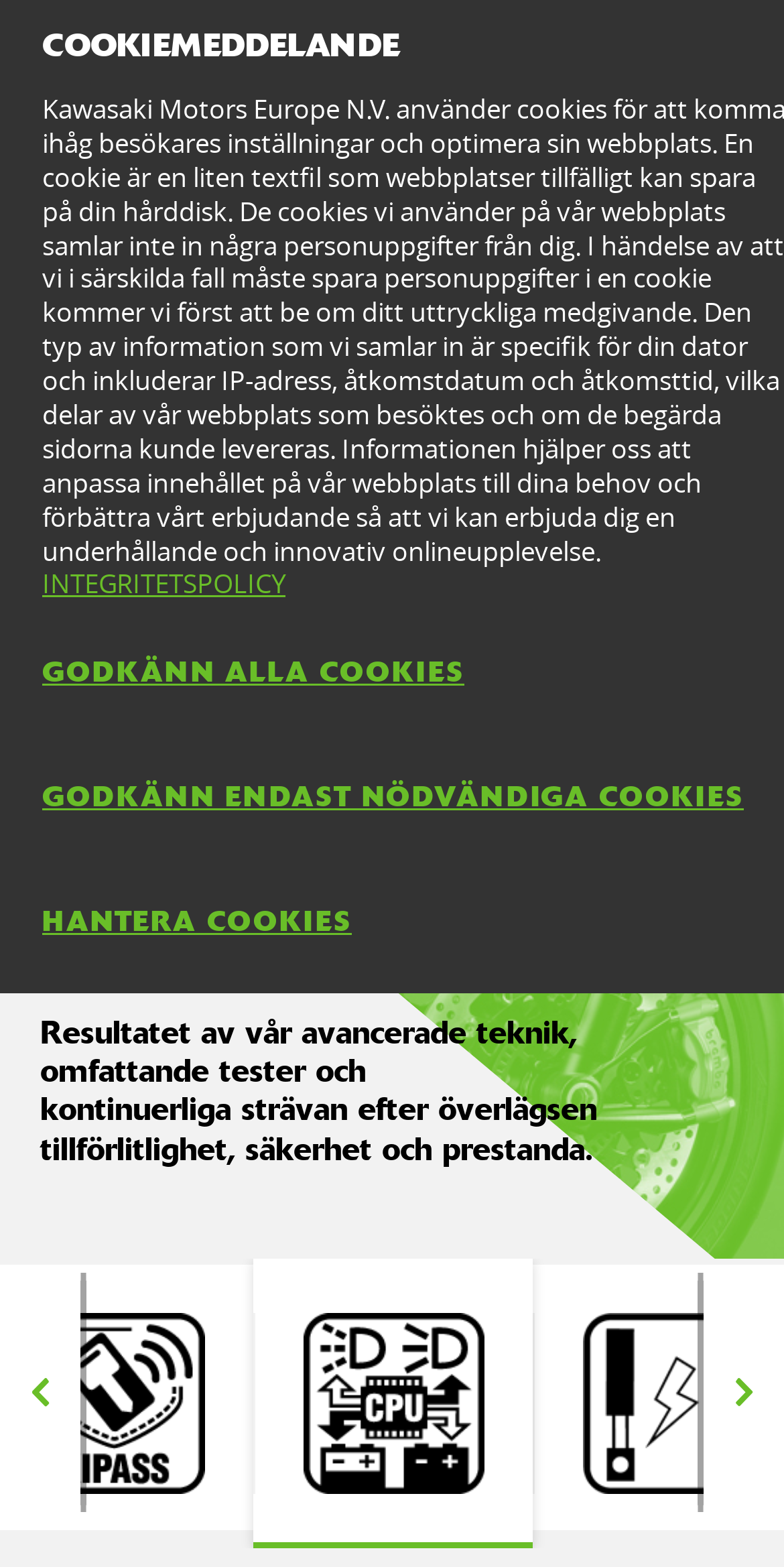Find the bounding box coordinates of the element to click in order to complete this instruction: "Click Kawasaki logo". The bounding box coordinates must be four float numbers between 0 and 1, denoted as [left, top, right, bottom].

[0.051, 0.018, 0.744, 0.059]